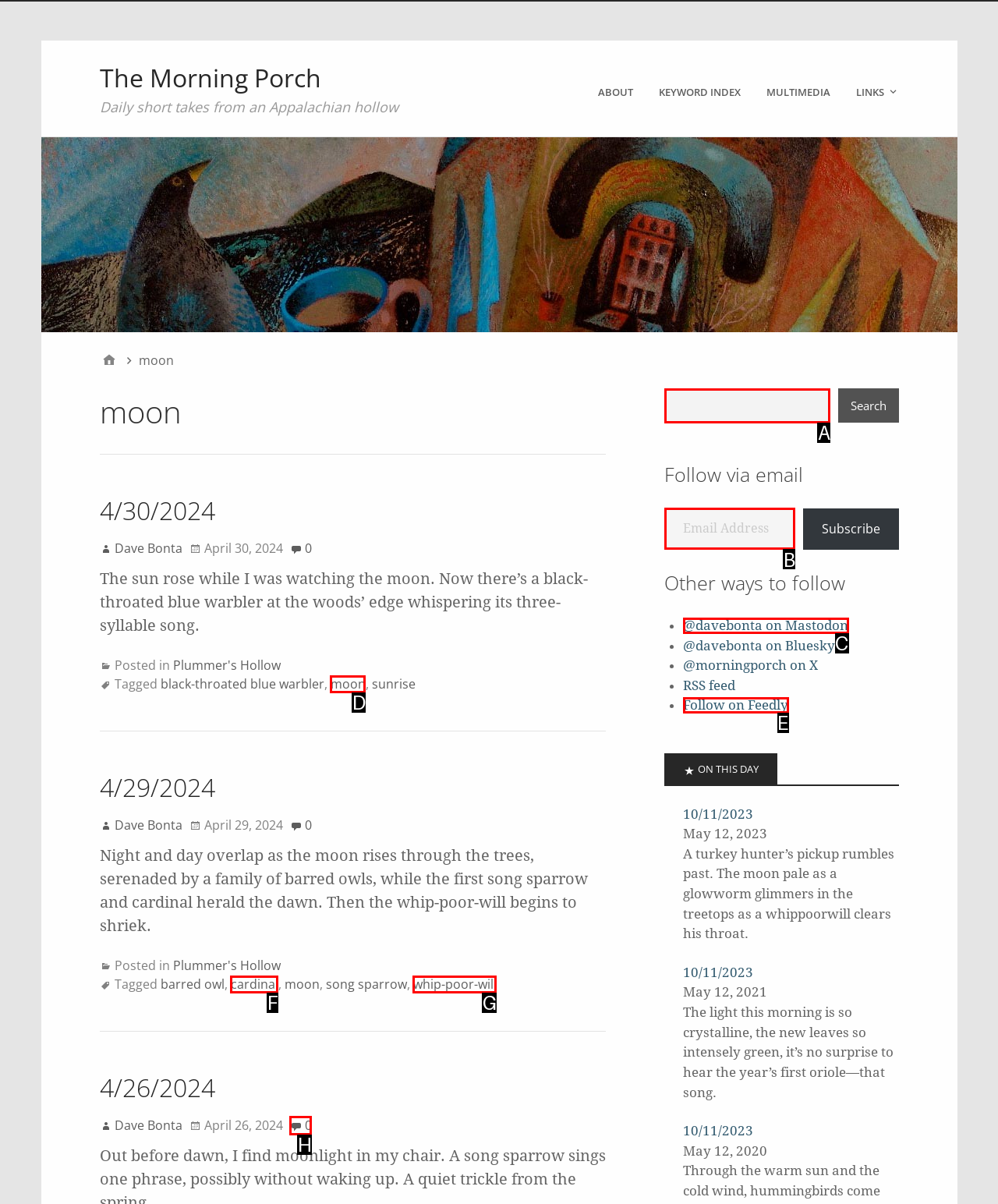Please indicate which HTML element to click in order to fulfill the following task: Follow on Mastodon Respond with the letter of the chosen option.

C